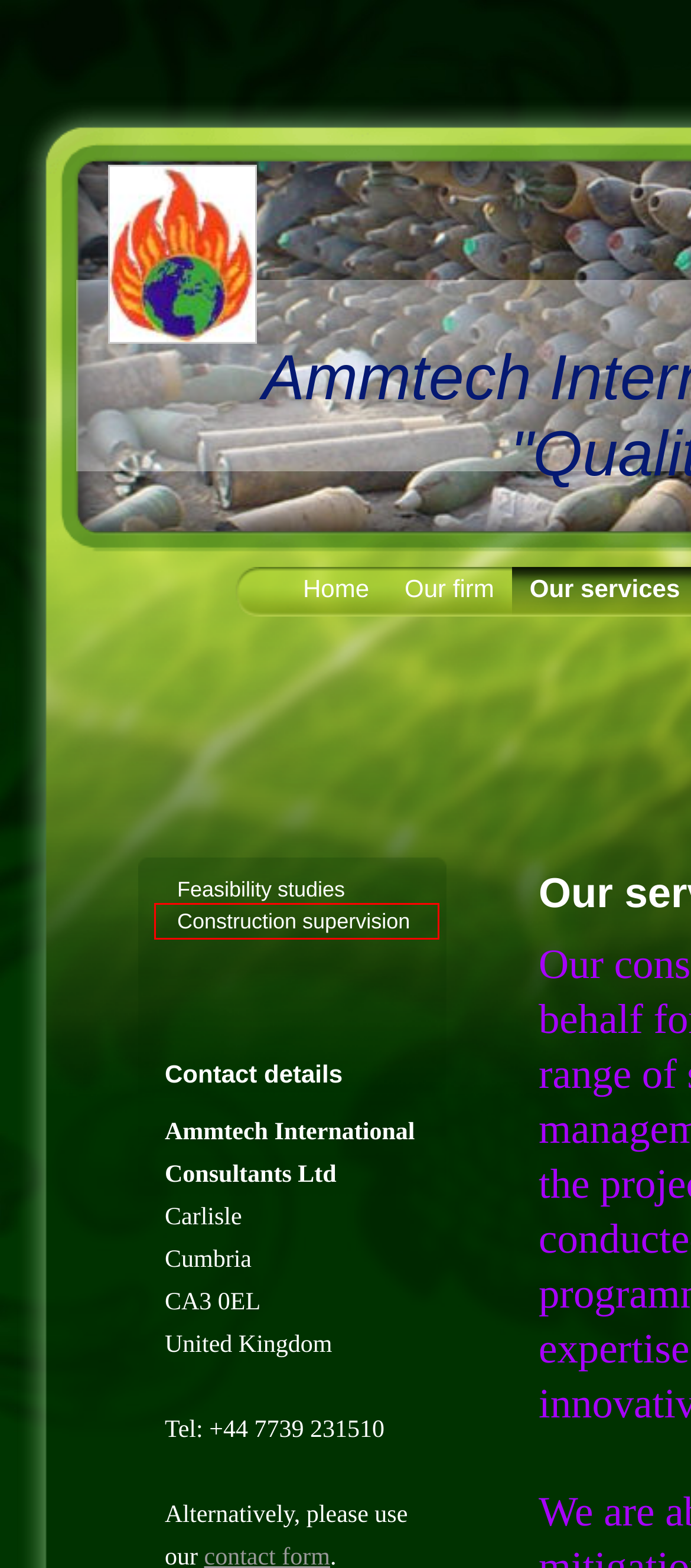You are provided with a screenshot of a webpage highlighting a UI element with a red bounding box. Choose the most suitable webpage description that matches the new page after clicking the element in the bounding box. Here are the candidates:
A. Ammtech International Consultants Ltd - Construction supervision
B. Ammtech International Consultants Ltd - Feasibility studies
C. Ammtech International Consultants Ltd - Our firm
D. Website Builder | Create Your Risk Free Website with IONOS
E. Ammtech International Consultants Ltd - Case studies
F. Ammtech International Consultants Ltd - News
G. Ammtech International Consultants Ltd - Home
H. Ammtech International Consultants Ltd - Contact us

A